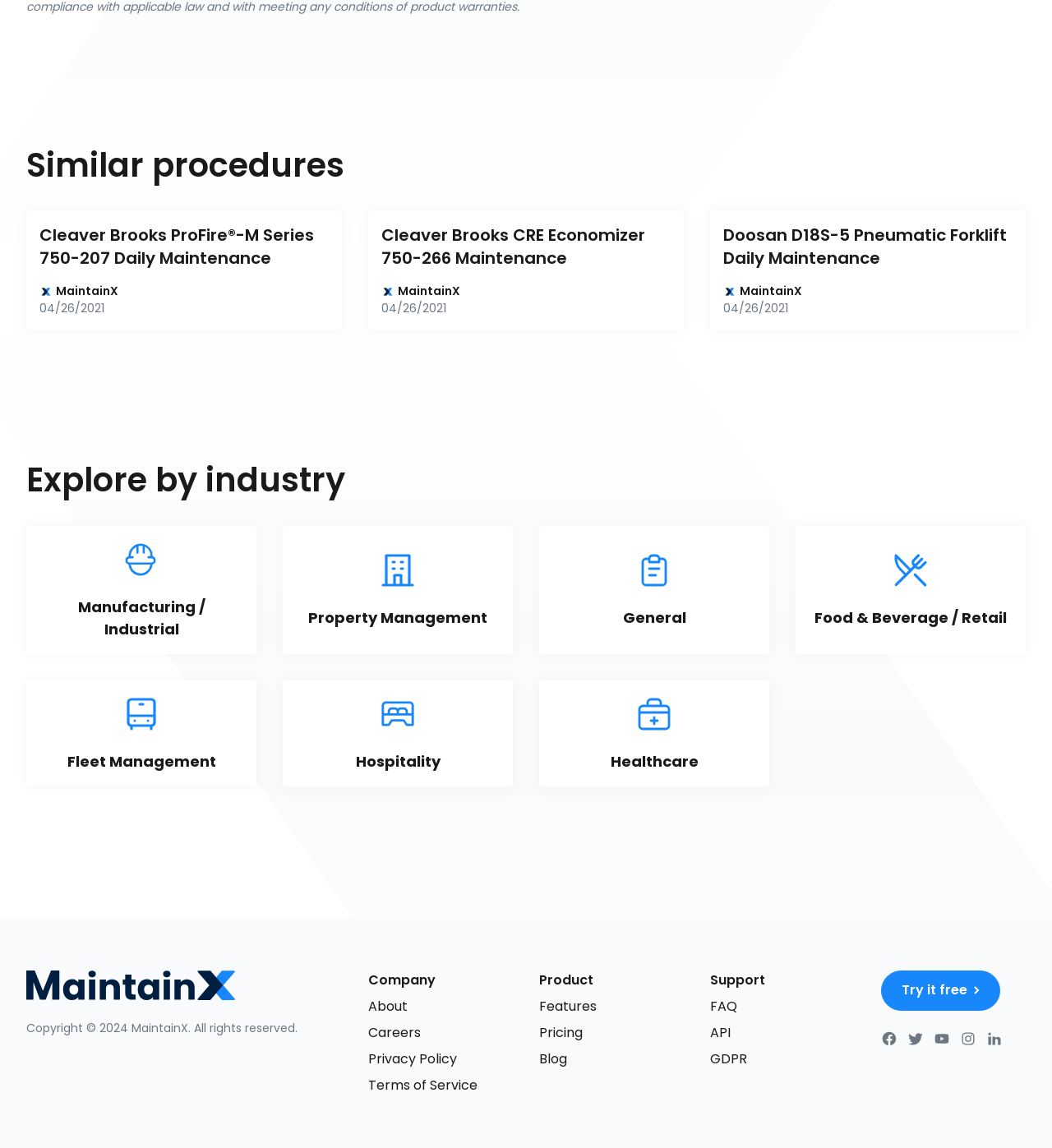Please specify the coordinates of the bounding box for the element that should be clicked to carry out this instruction: "Try it free". The coordinates must be four float numbers between 0 and 1, formatted as [left, top, right, bottom].

[0.838, 0.854, 0.951, 0.871]